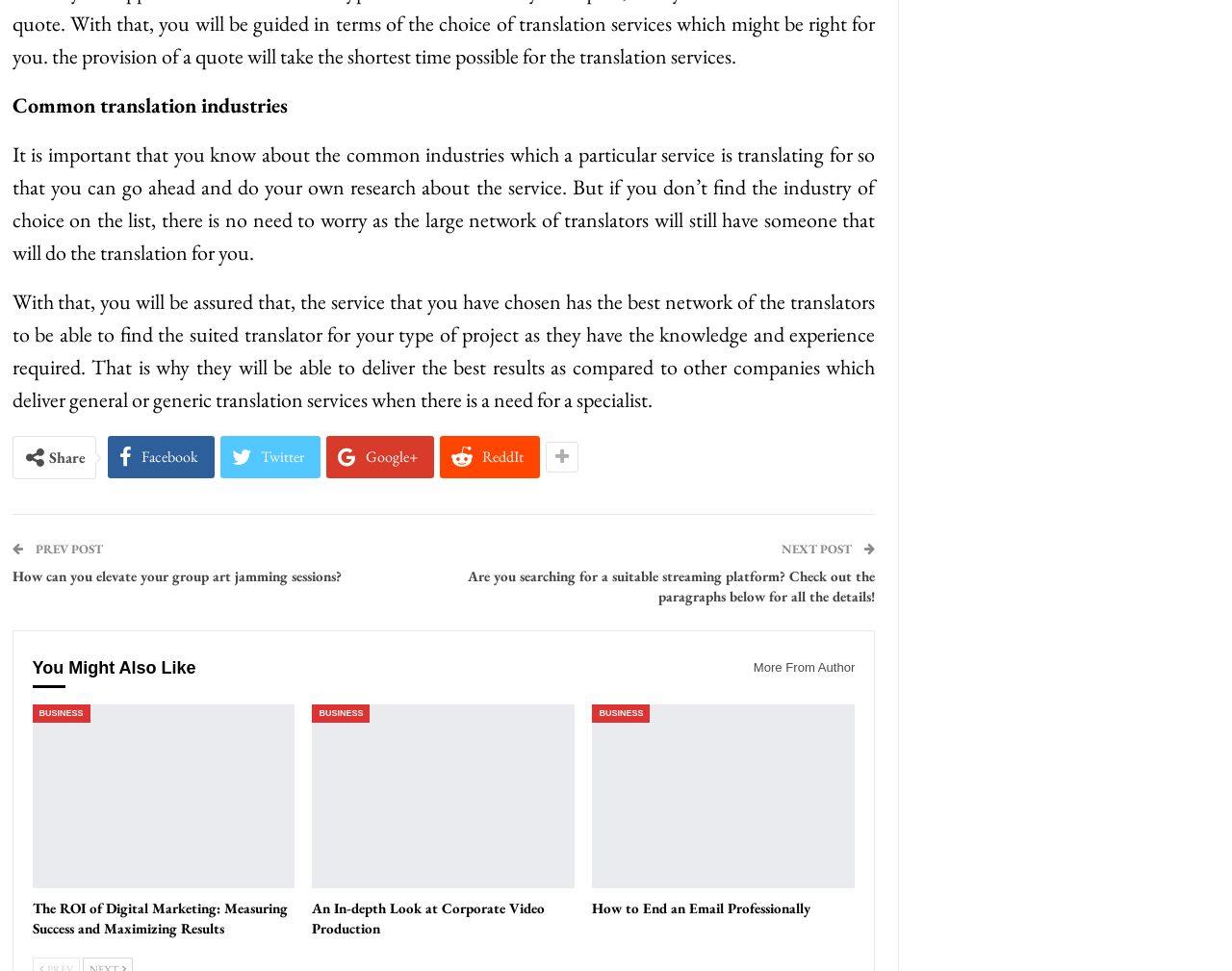Please determine the bounding box coordinates of the element's region to click for the following instruction: "Share on Facebook".

[0.087, 0.449, 0.174, 0.493]